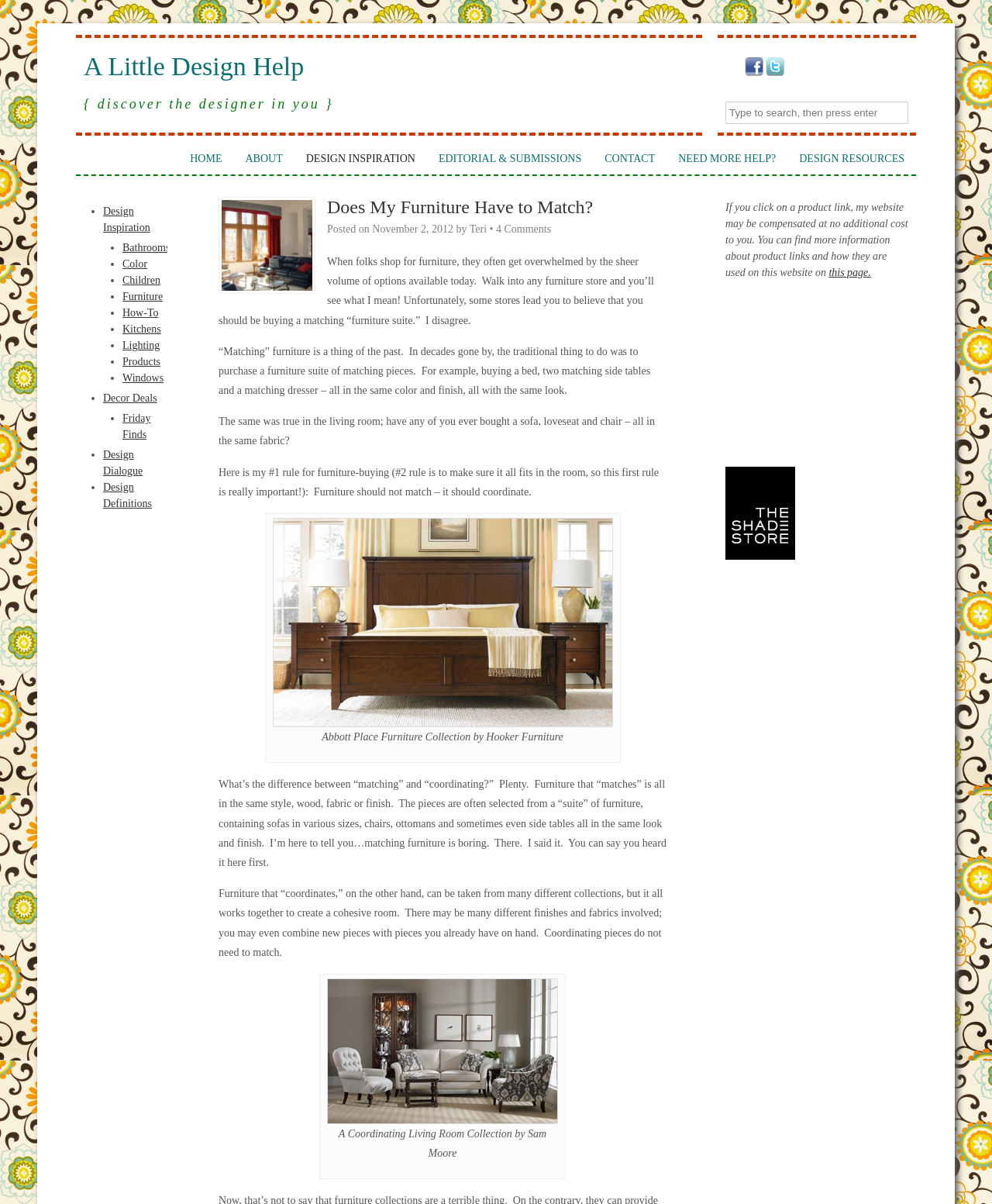Can you find the bounding box coordinates for the element that needs to be clicked to execute this instruction: "Click the link to learn more"? The coordinates should be given as four float numbers between 0 and 1, i.e., [left, top, right, bottom].

None